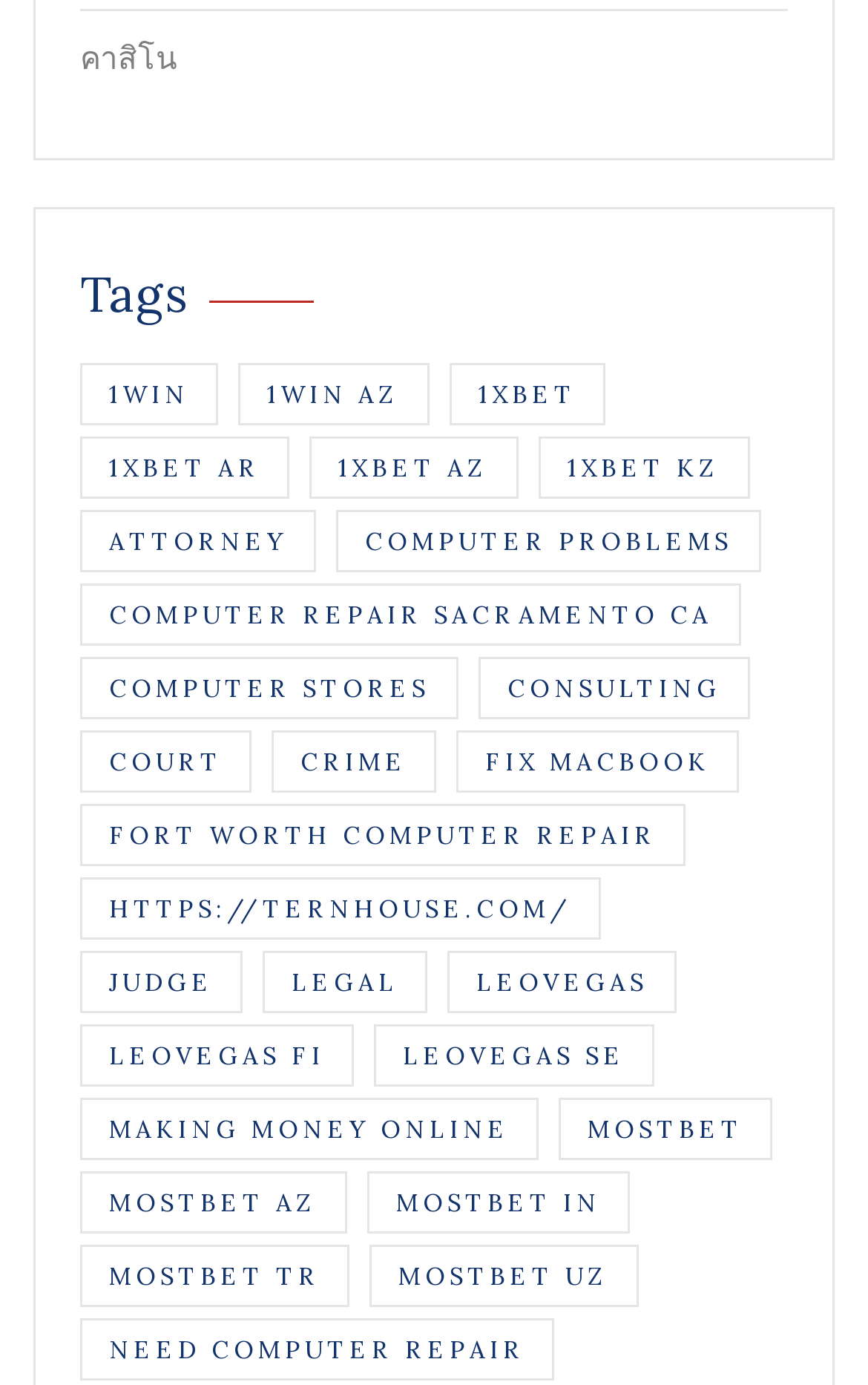Determine the bounding box coordinates for the clickable element to execute this instruction: "Explore computer repair sacramento ca". Provide the coordinates as four float numbers between 0 and 1, i.e., [left, top, right, bottom].

[0.092, 0.421, 0.854, 0.466]